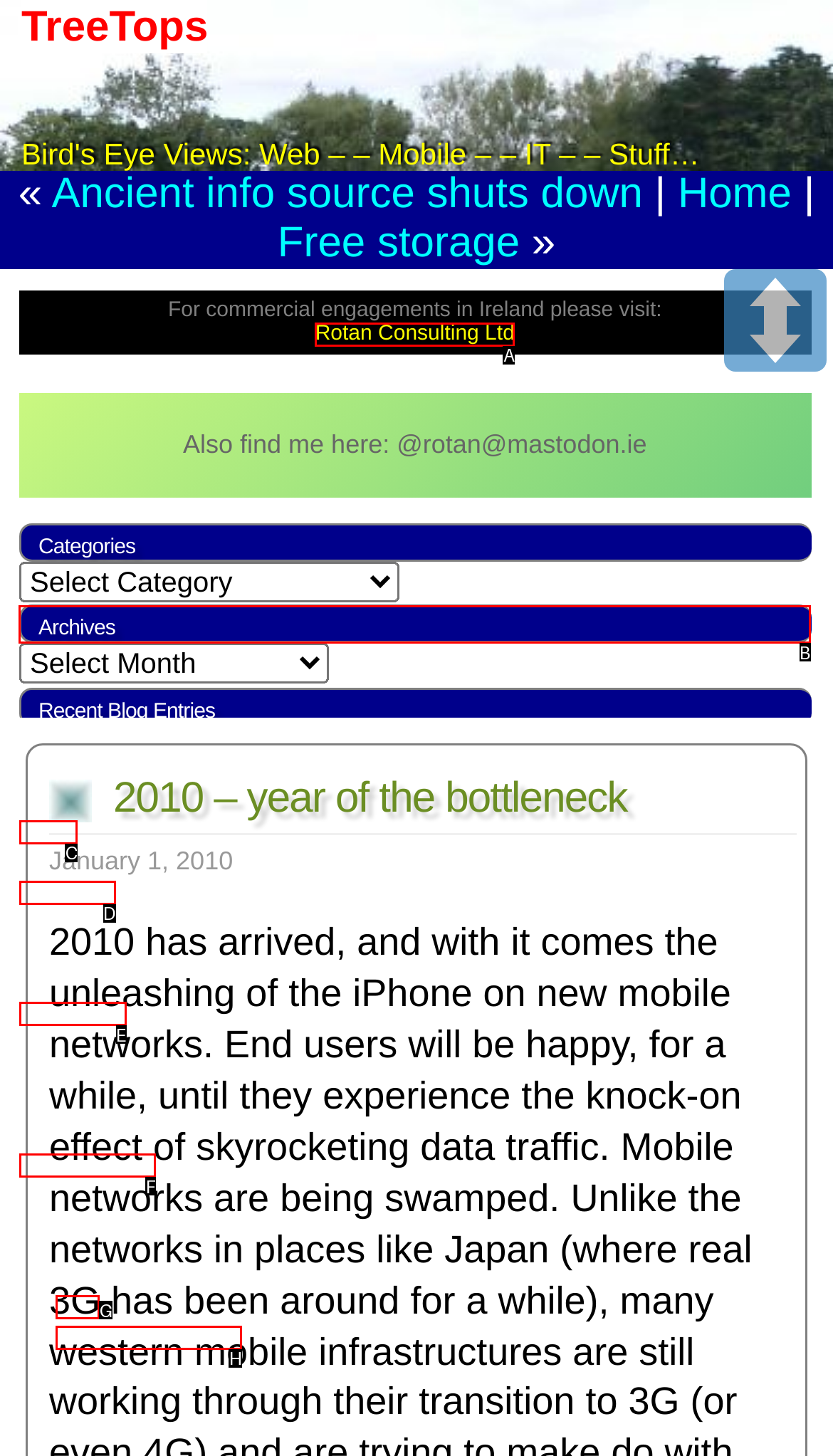Tell me which option I should click to complete the following task: Check the 'Archives' section
Answer with the option's letter from the given choices directly.

B